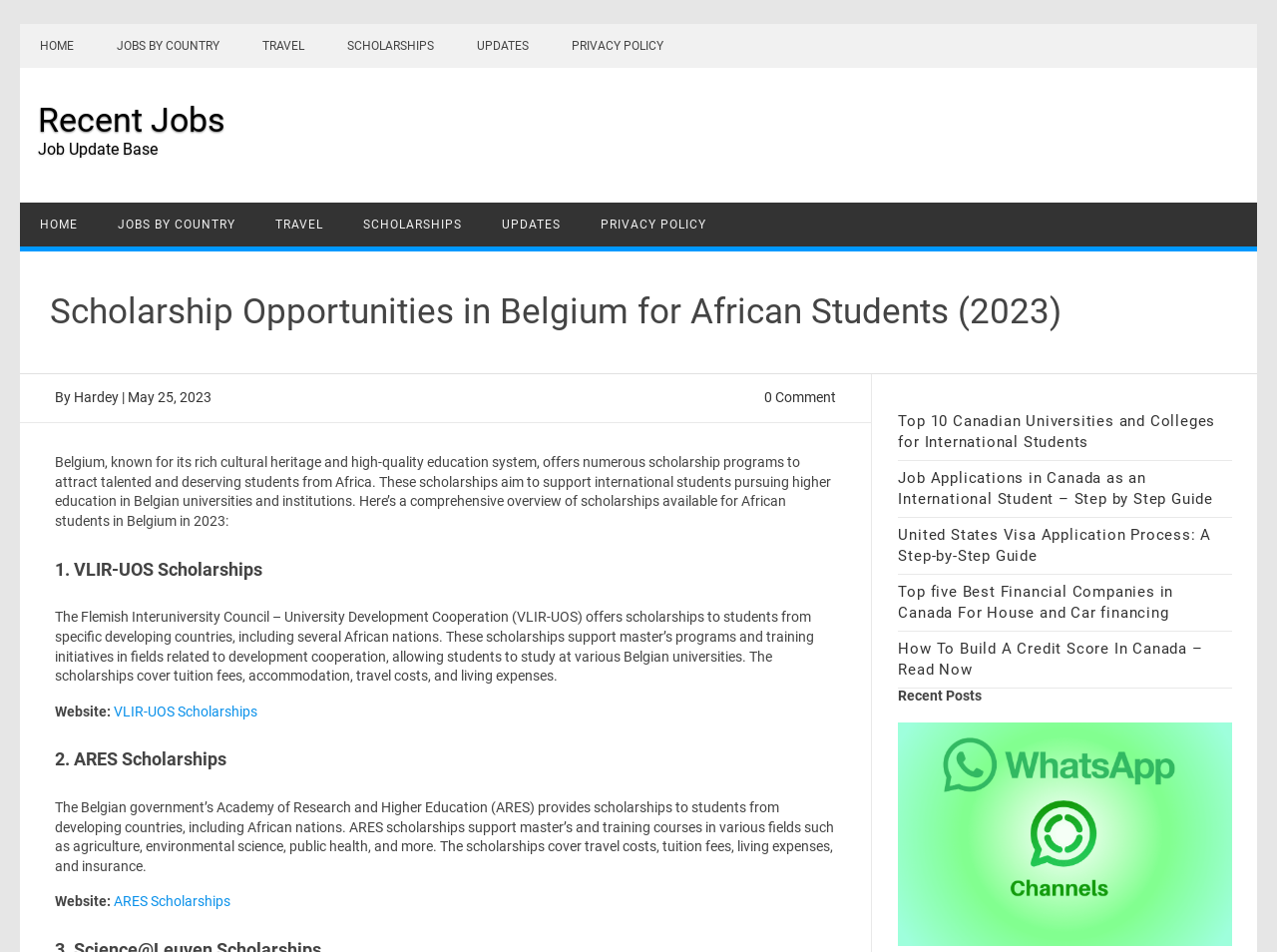Please provide a detailed answer to the question below by examining the image:
How many links are in the top navigation menu?

The top navigation menu has six links: 'HOME', 'JOBS BY COUNTRY', 'TRAVEL', 'SCHOLARSHIPS', 'UPDATES', and 'PRIVACY POLICY'. These links are likely to lead to different sections or pages of the website.